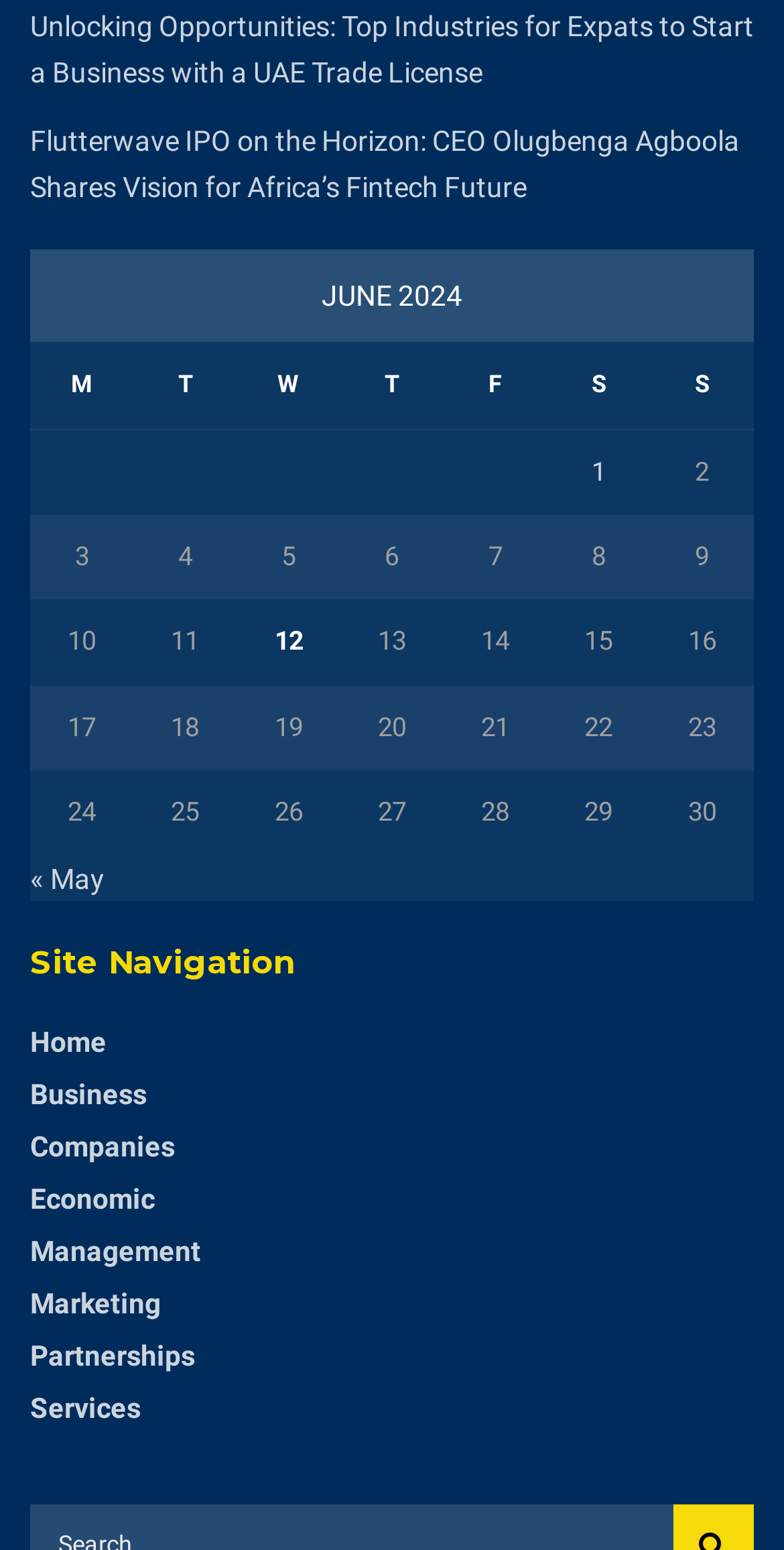Specify the bounding box coordinates for the region that must be clicked to perform the given instruction: "Navigate to previous month".

[0.038, 0.556, 0.133, 0.577]